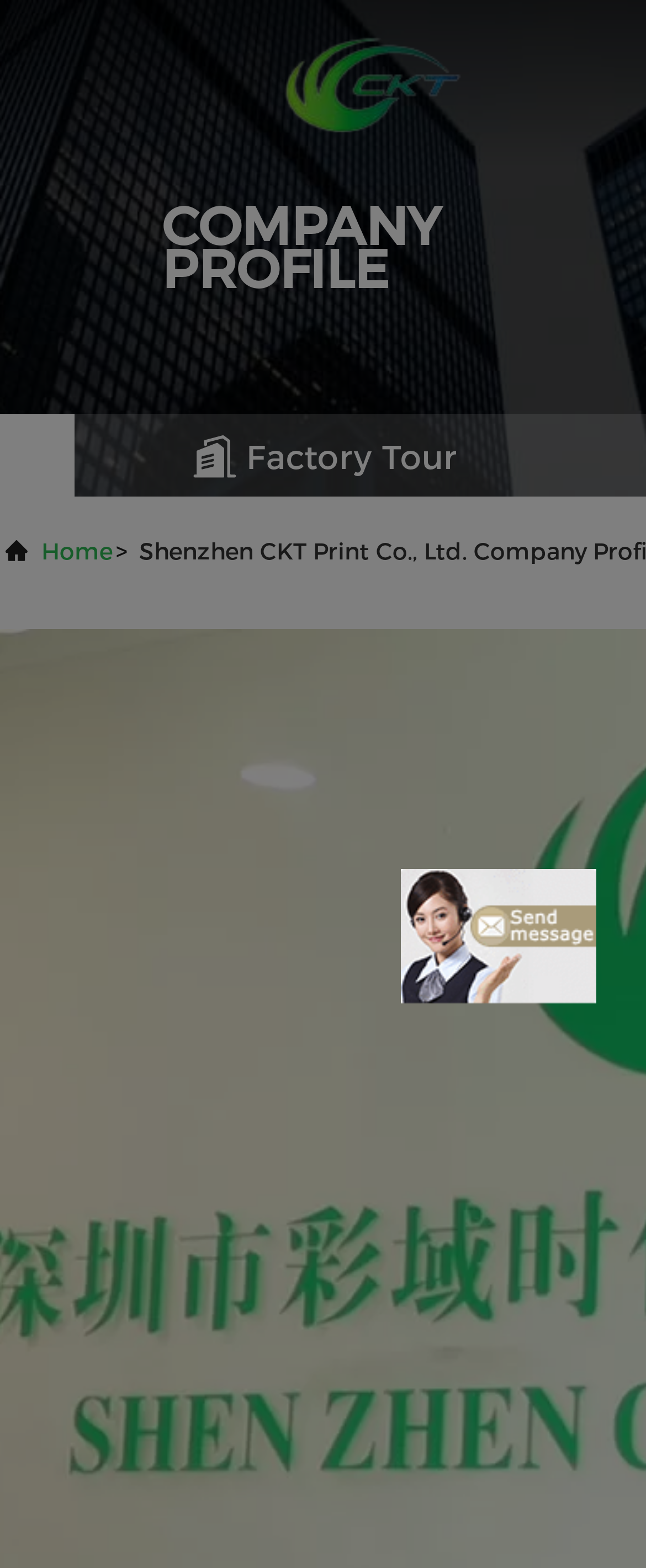Is there a company logo on the webpage?
Based on the screenshot, answer the question with a single word or phrase.

Yes